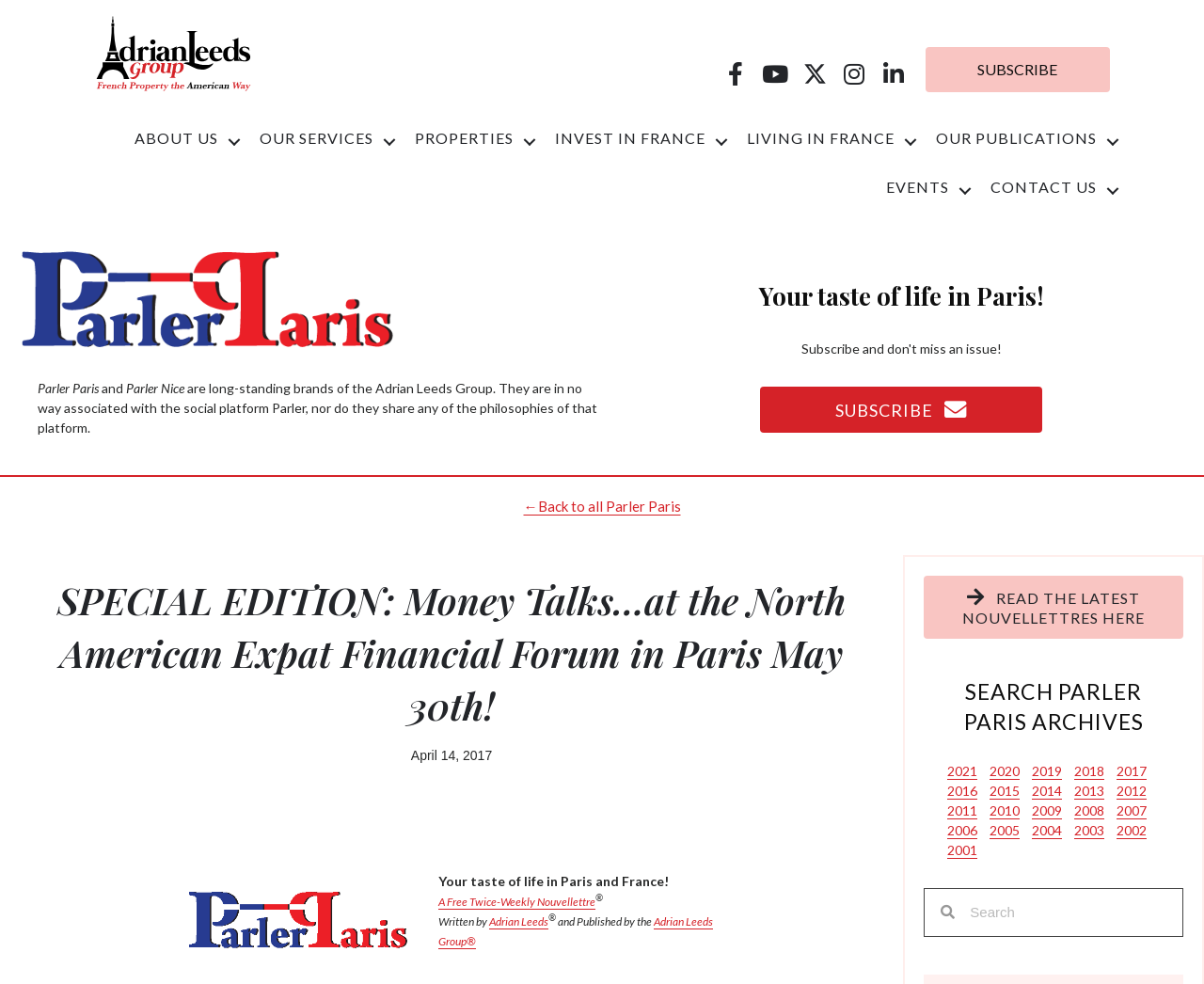What is the purpose of the search form?
Refer to the image and provide a one-word or short phrase answer.

Search Parler Paris archives